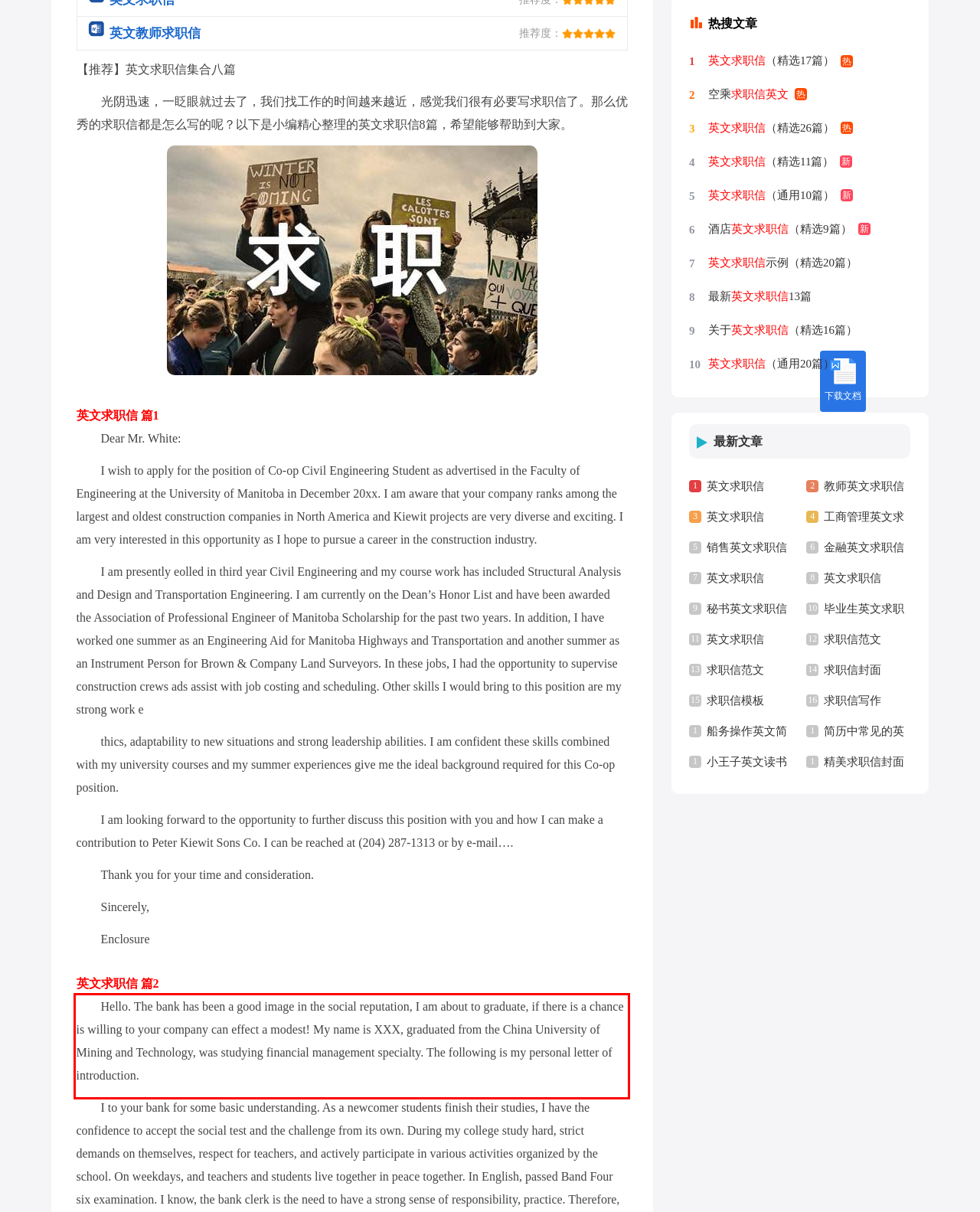The screenshot you have been given contains a UI element surrounded by a red rectangle. Use OCR to read and extract the text inside this red rectangle.

Hello. The bank has been a good image in the social reputation, I am about to graduate, if there is a chance is willing to your company can effect a modest! My name is XXX, graduated from the China University of Mining and Technology, was studying financial management specialty. The following is my personal letter of introduction.